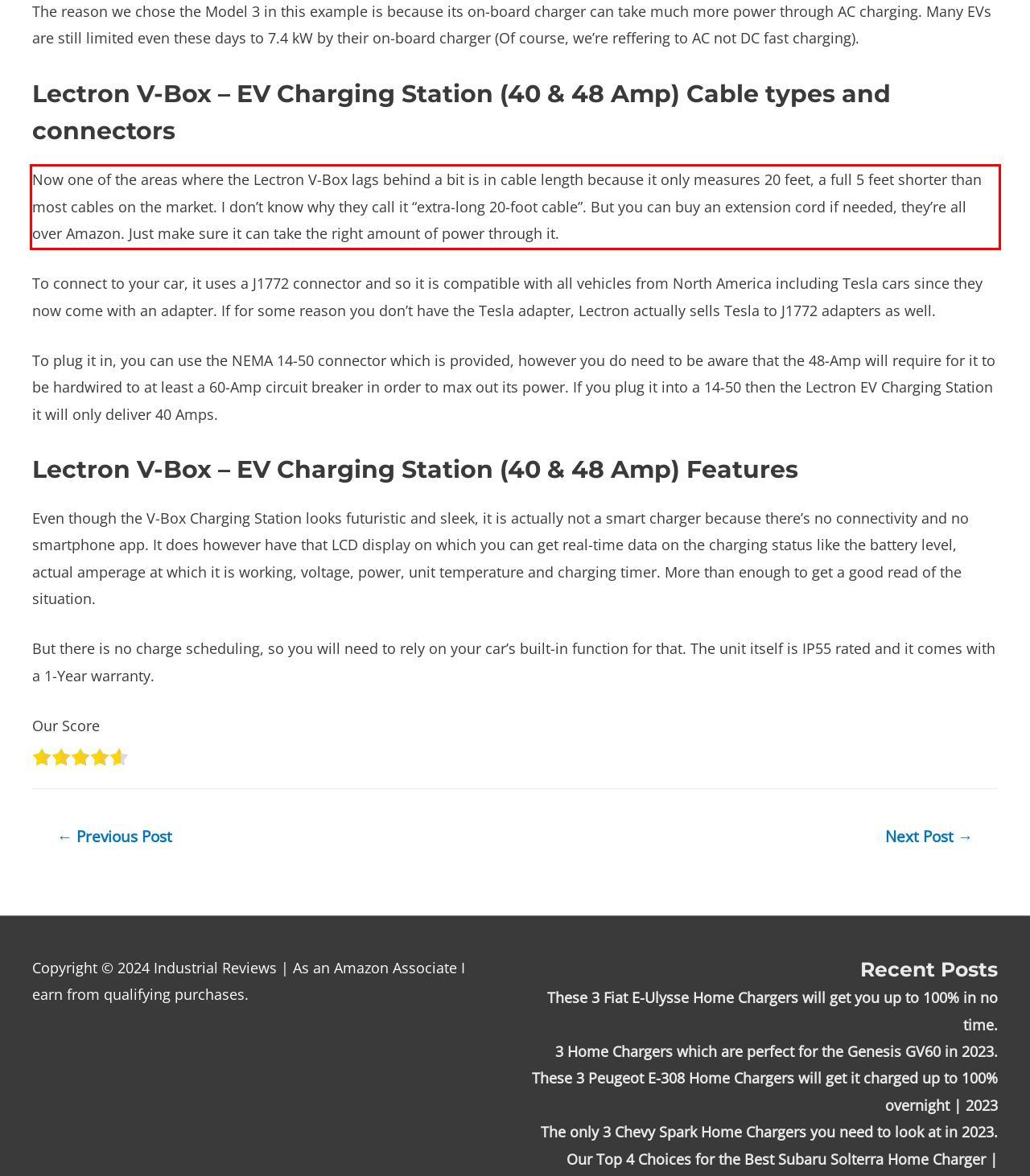You are provided with a screenshot of a webpage featuring a red rectangle bounding box. Extract the text content within this red bounding box using OCR.

Now one of the areas where the Lectron V-Box lags behind a bit is in cable length because it only measures 20 feet, a full 5 feet shorter than most cables on the market. I don’t know why they call it “extra-long 20-foot cable”. But you can buy an extension cord if needed, they’re all over Amazon. Just make sure it can take the right amount of power through it.